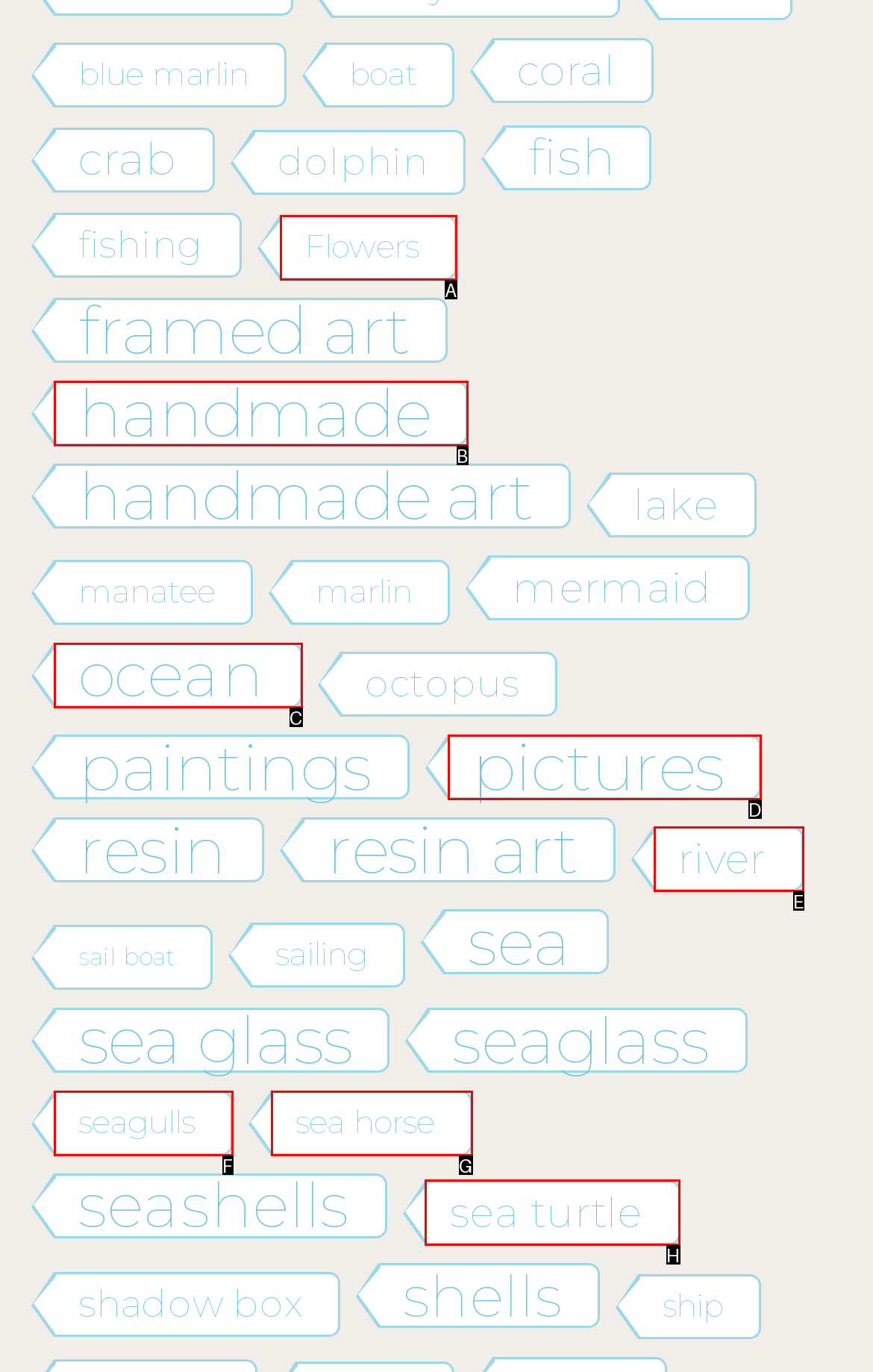Tell me the letter of the correct UI element to click for this instruction: check out sea turtle products. Answer with the letter only.

H